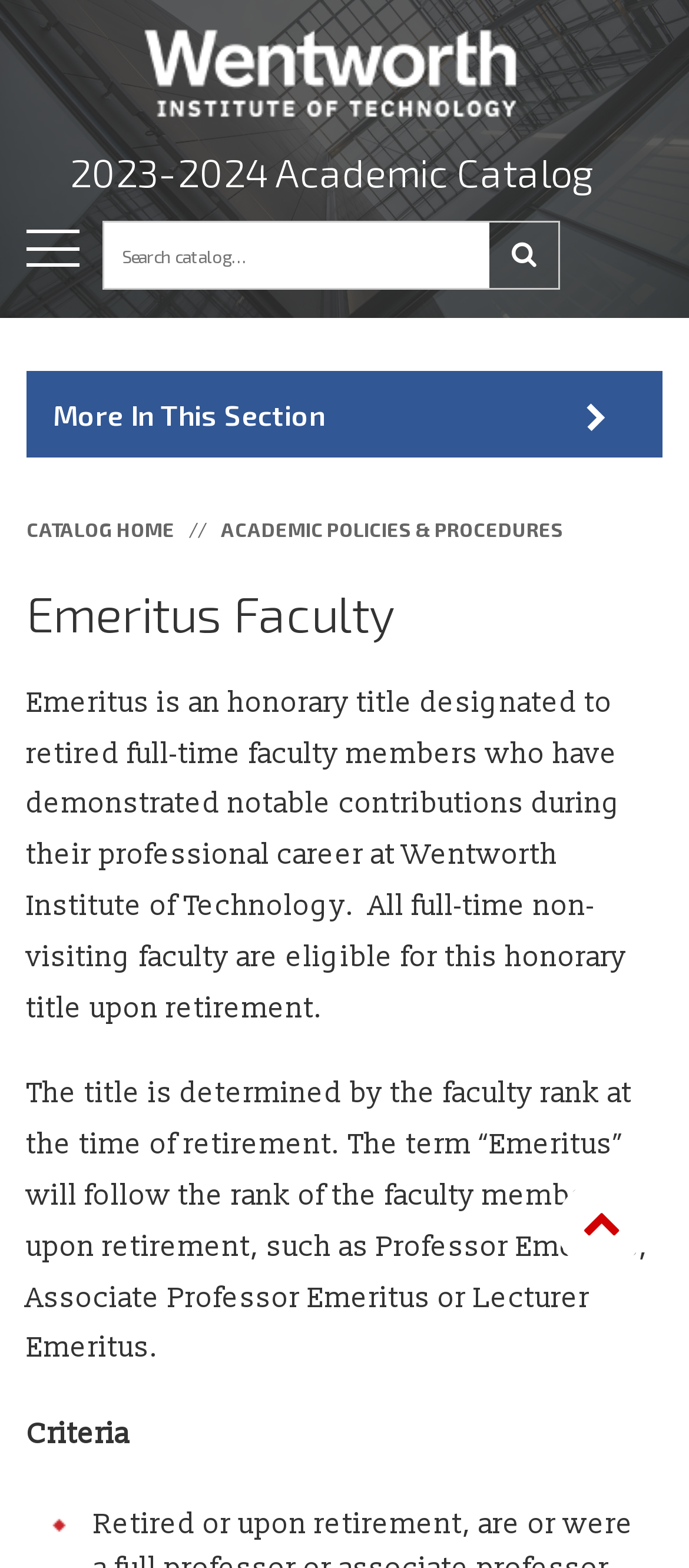Determine the bounding box coordinates for the clickable element required to fulfill the instruction: "Go back to top". Provide the coordinates as four float numbers between 0 and 1, i.e., [left, top, right, bottom].

[0.808, 0.754, 0.936, 0.81]